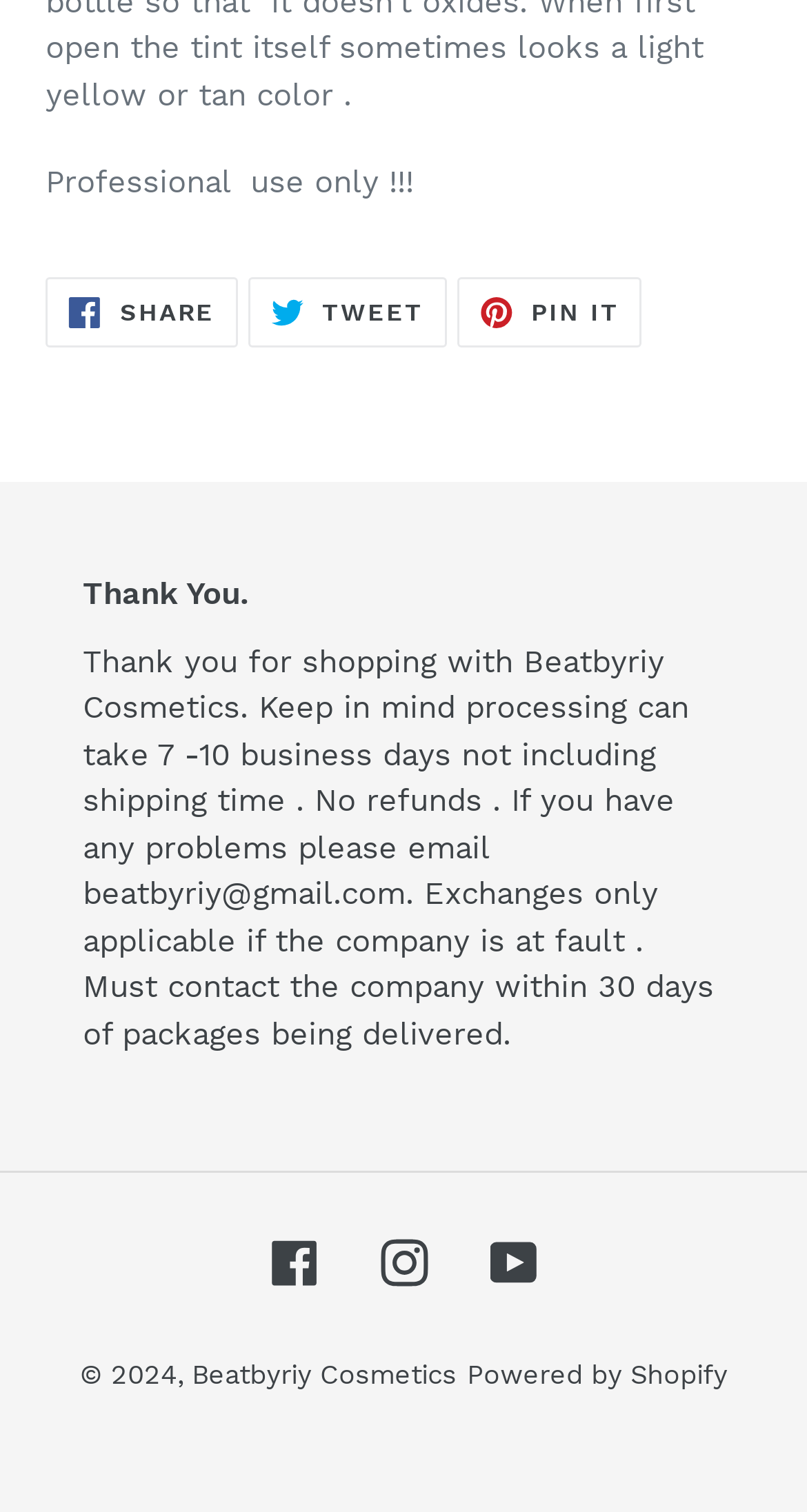What social media platforms are linked?
Provide a well-explained and detailed answer to the question.

The social media platforms can be found at the bottom of the page, where there are links to Facebook, Instagram, and YouTube. These links are located below the separator line.